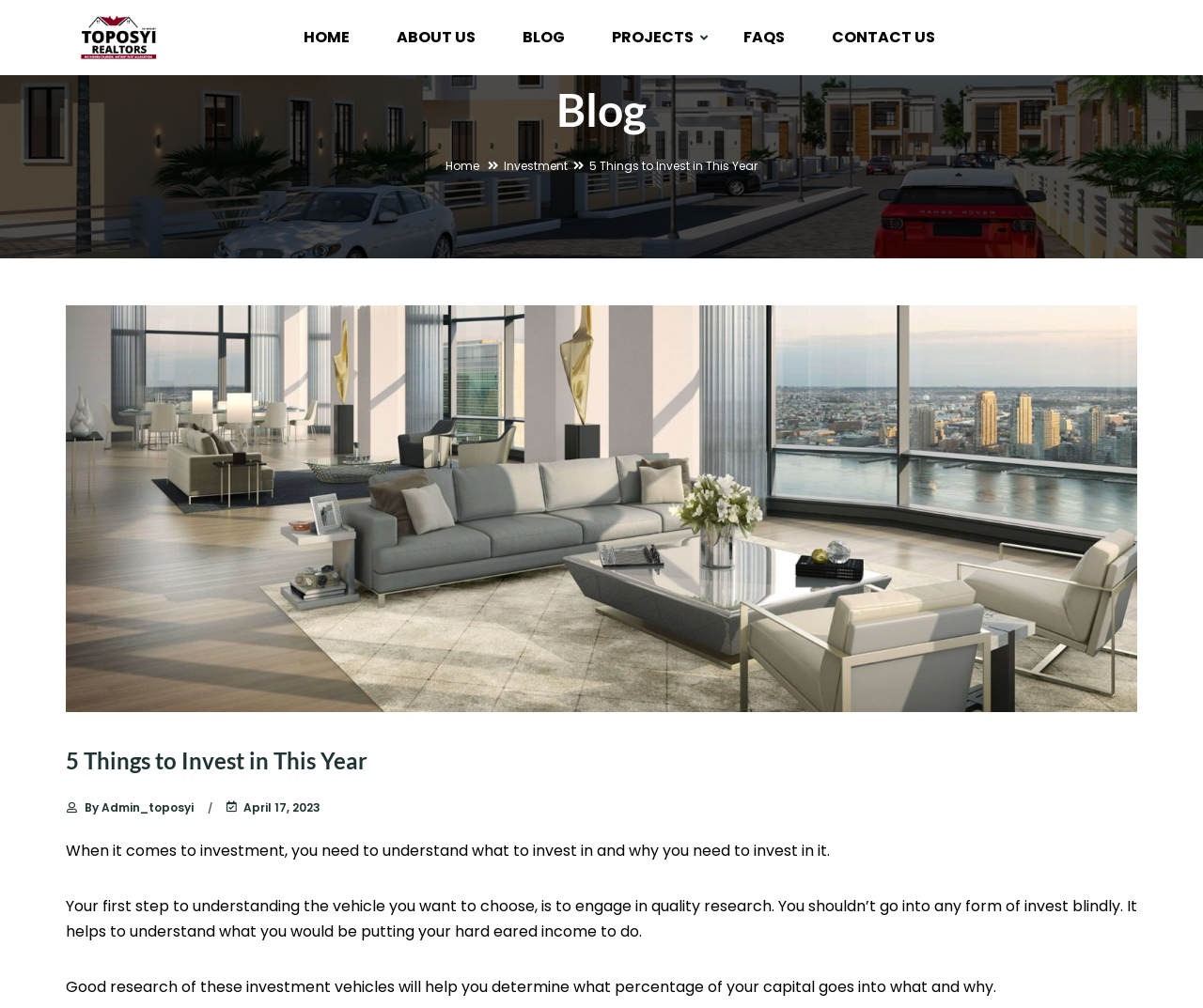Please identify the bounding box coordinates of the clickable element to fulfill the following instruction: "go to home page". The coordinates should be four float numbers between 0 and 1, i.e., [left, top, right, bottom].

[0.252, 0.012, 0.306, 0.062]